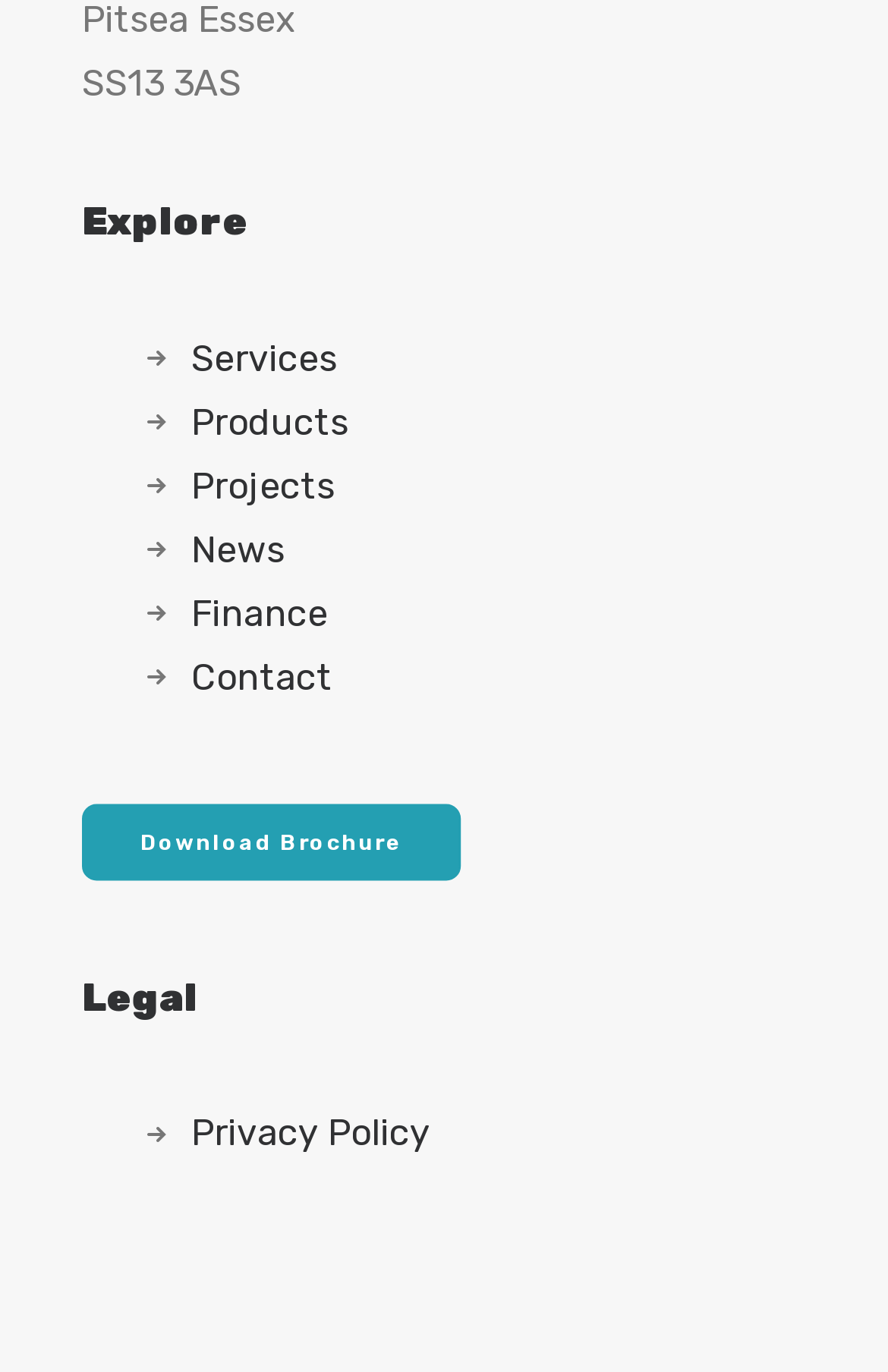Based on the element description: "Download Brochure", identify the UI element and provide its bounding box coordinates. Use four float numbers between 0 and 1, [left, top, right, bottom].

[0.092, 0.586, 0.52, 0.642]